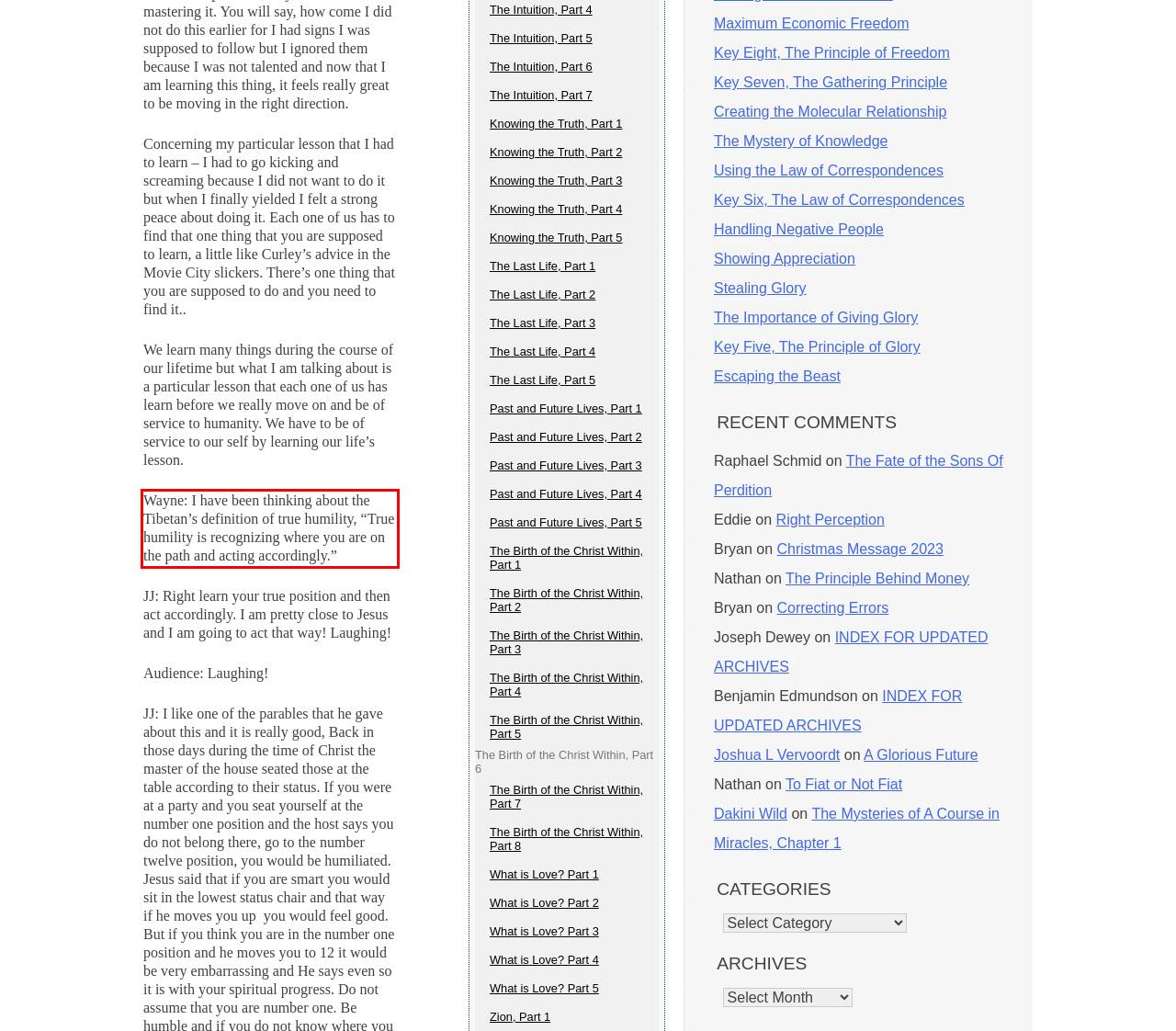Within the screenshot of the webpage, locate the red bounding box and use OCR to identify and provide the text content inside it.

Wayne: I have been thinking about the Tibetan’s definition of true humility, “True humility is recognizing where you are on the path and acting accordingly.”